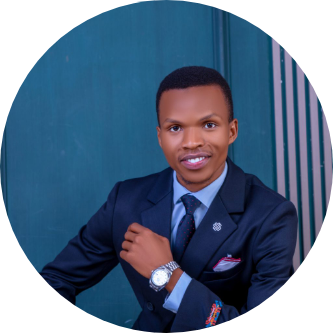What is the purpose of the headshot?
Using the information from the image, provide a comprehensive answer to the question.

The caption suggests that the headshot is likely intended for professional use, reflecting a combination of approachability and sophistication, implying that it may be used for business or career-related purposes.